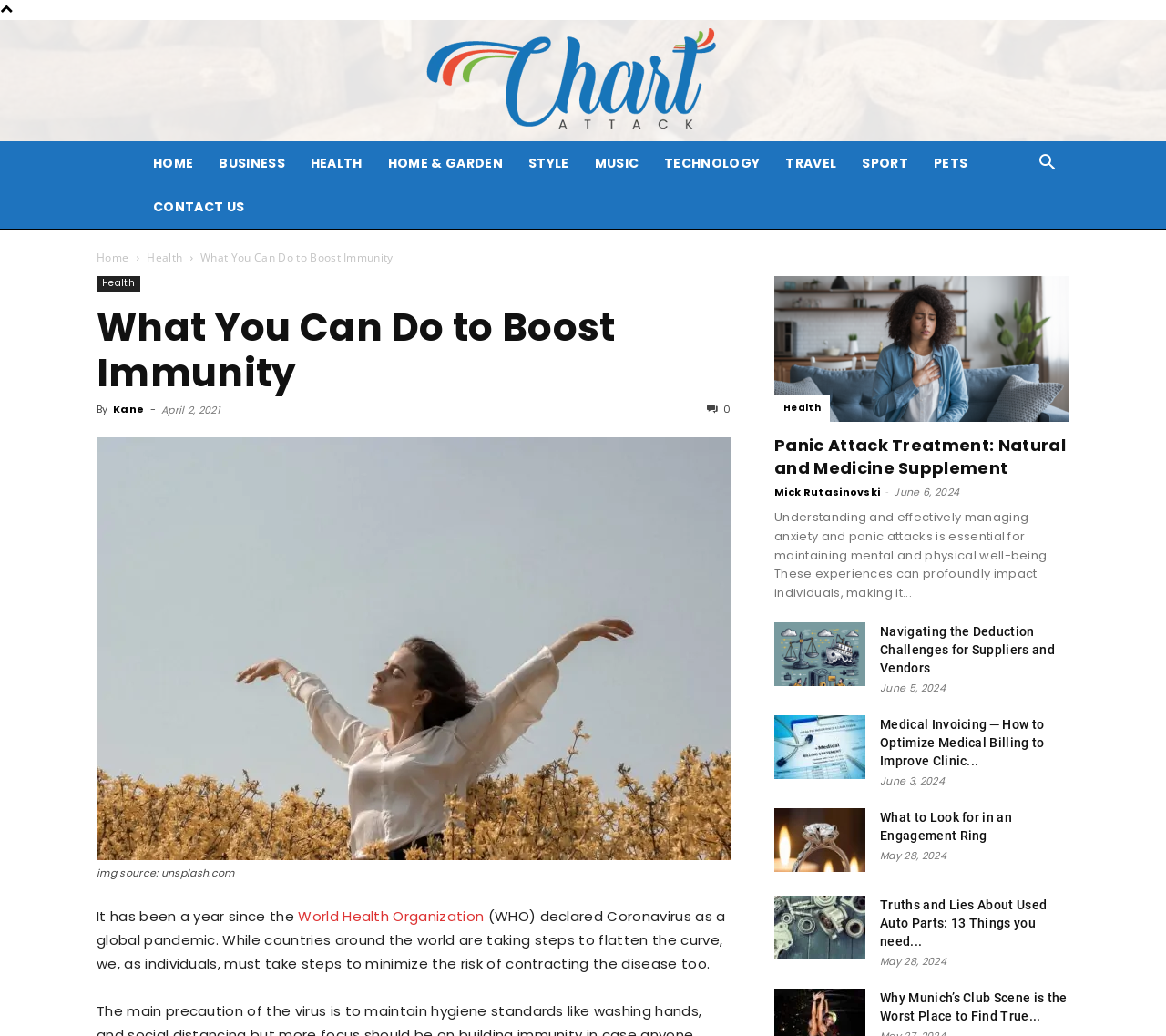What is the date of the article 'Panic Attack Treatment: Natural and Medicine Supplement'?
Answer the question with just one word or phrase using the image.

June 6, 2024